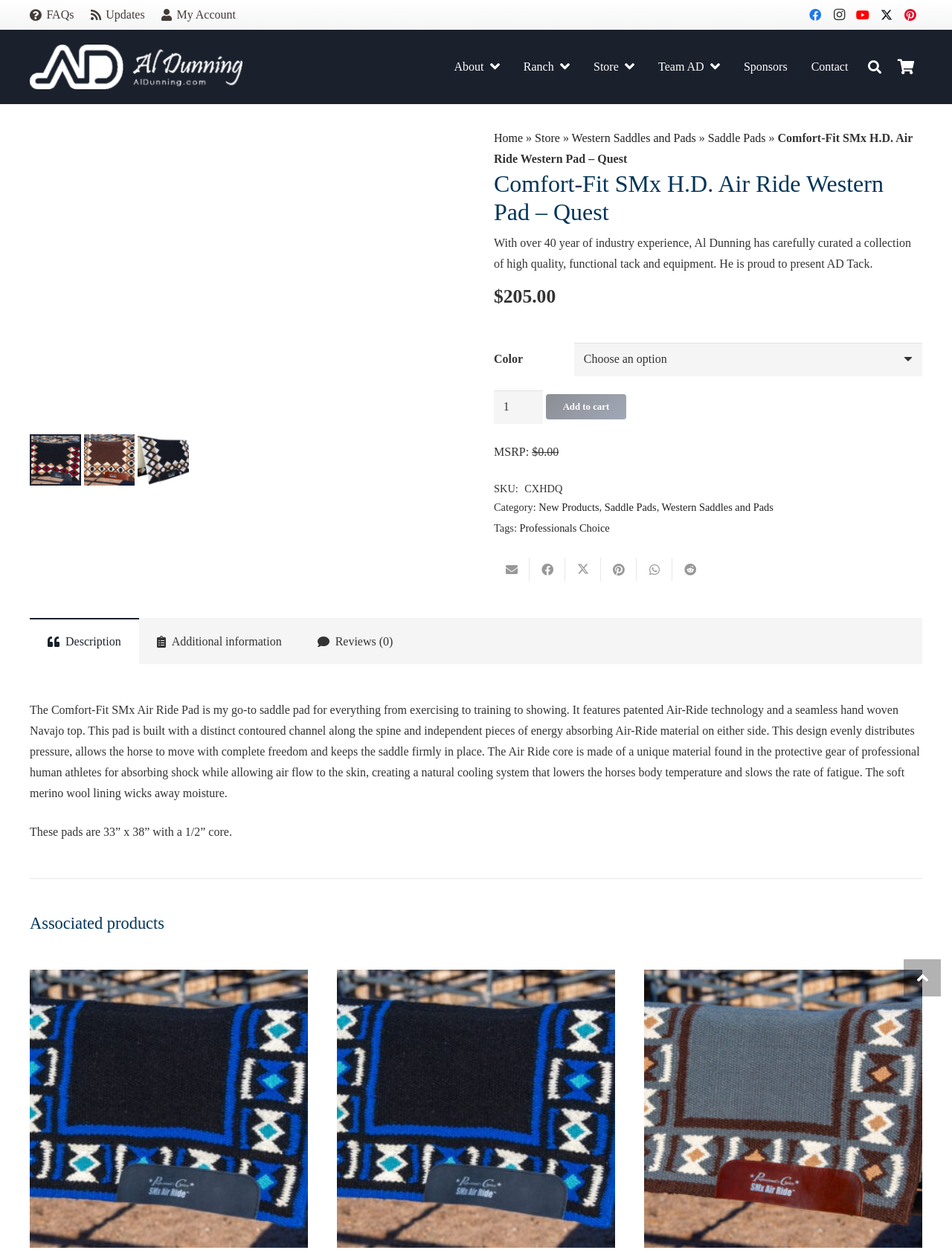Provide the bounding box coordinates for the UI element described in this sentence: "aria-label="Share this" title="Share this"". The coordinates should be four float values between 0 and 1, i.e., [left, top, right, bottom].

[0.556, 0.445, 0.594, 0.464]